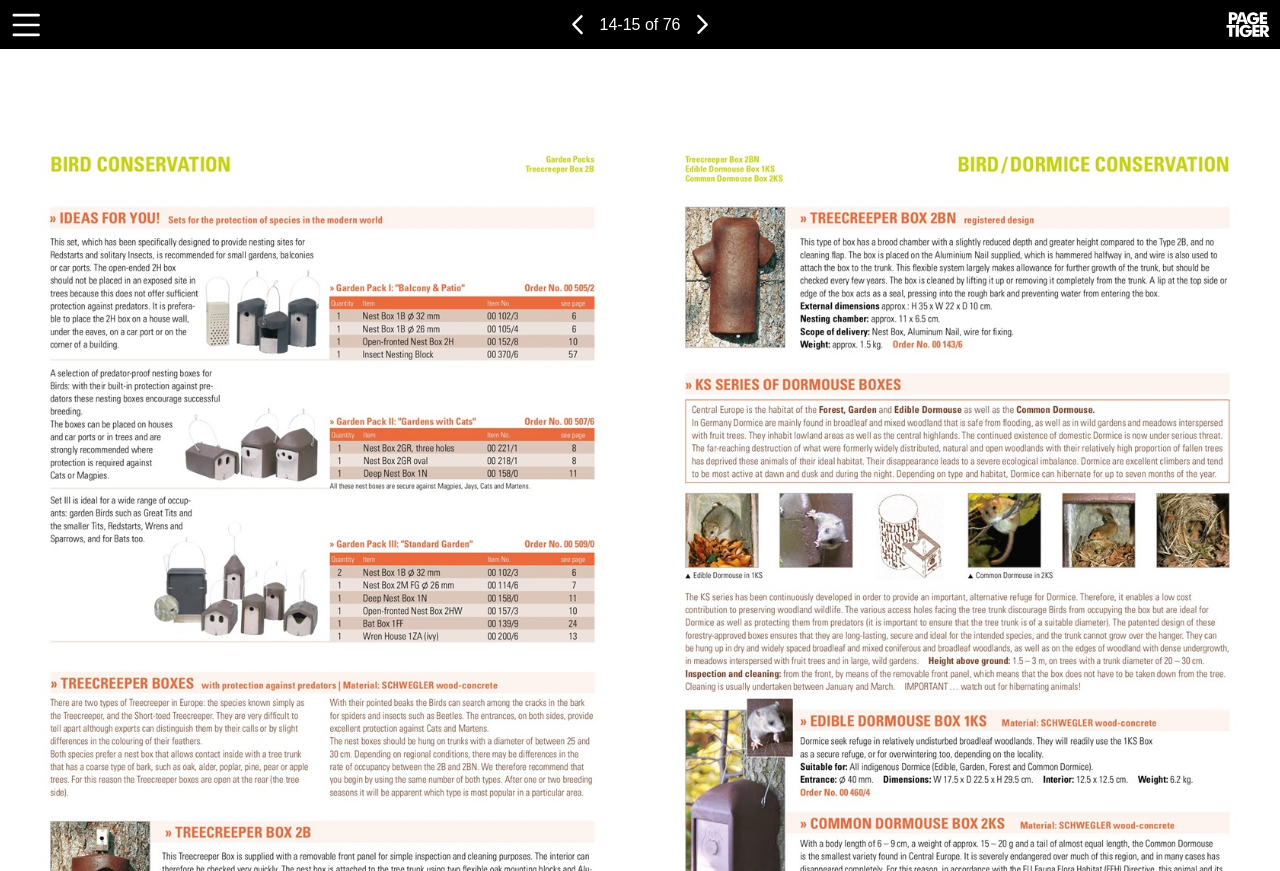How many pages are there in the catalogue?
Please answer the question as detailed as possible.

The button labeled 'Page 14-15 of 76' suggests that the catalogue has a total of 76 pages, and the current page is between 14 and 15.